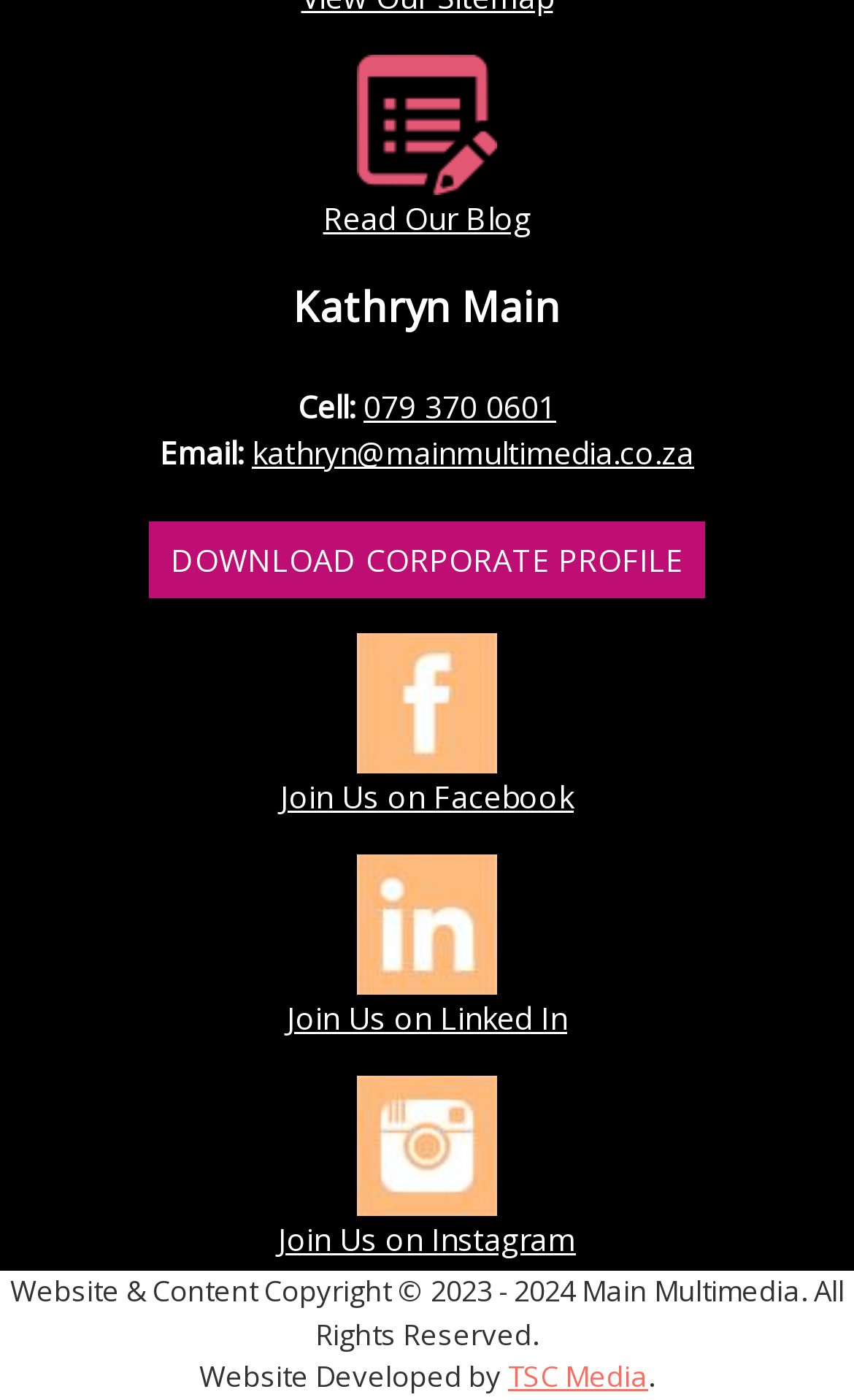Look at the image and write a detailed answer to the question: 
What is the email address?

The email address can be found in the link element 'kathryn@mainmultimedia.co.za' located at [0.295, 0.309, 0.813, 0.339] which is a direct child of the root element and is preceded by the static text element 'Email:'.